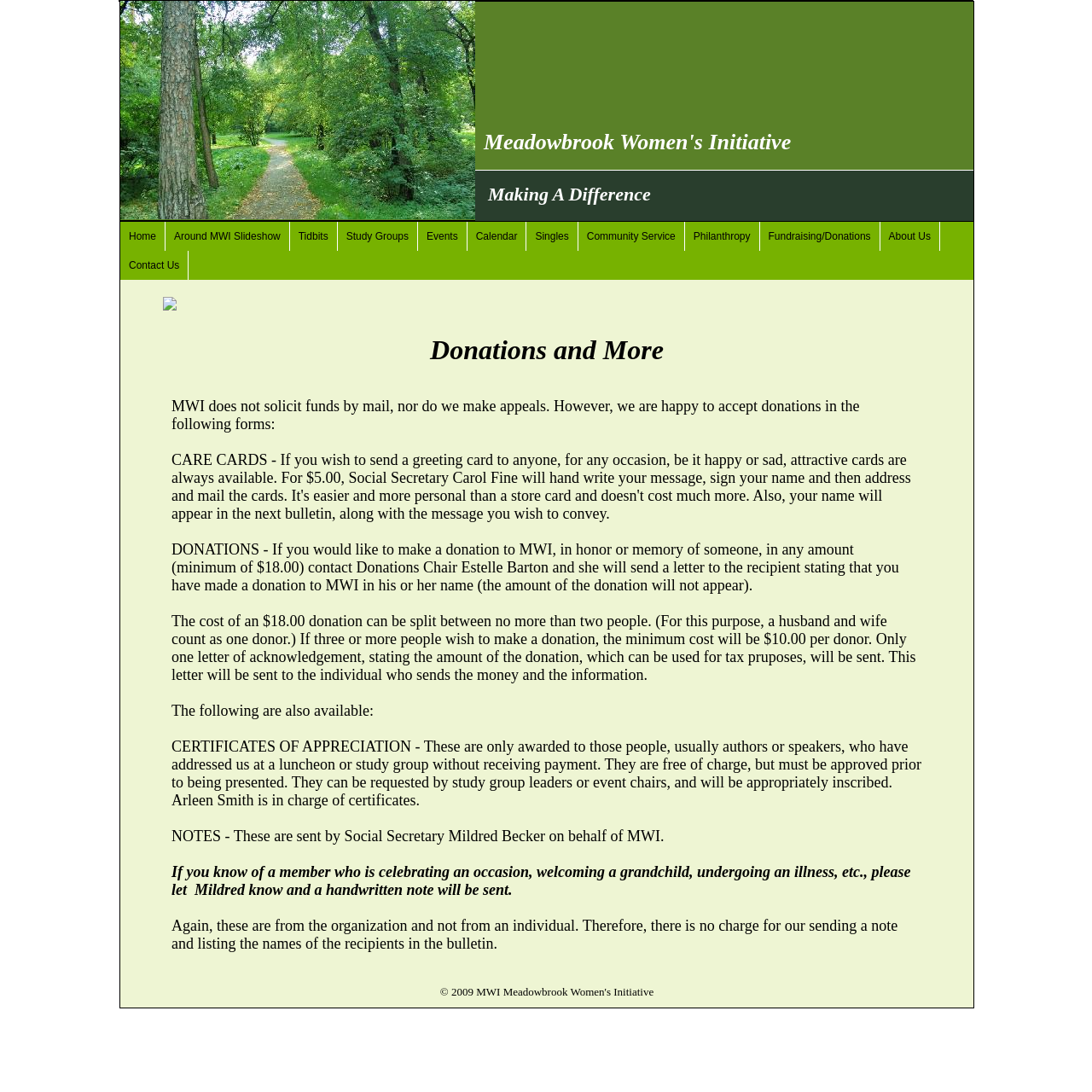What is the name of the initiative?
Provide a comprehensive and detailed answer to the question.

The name of the initiative can be found in the heading at the top of the webpage, which reads 'Meadowbrook Women's Initiative'.